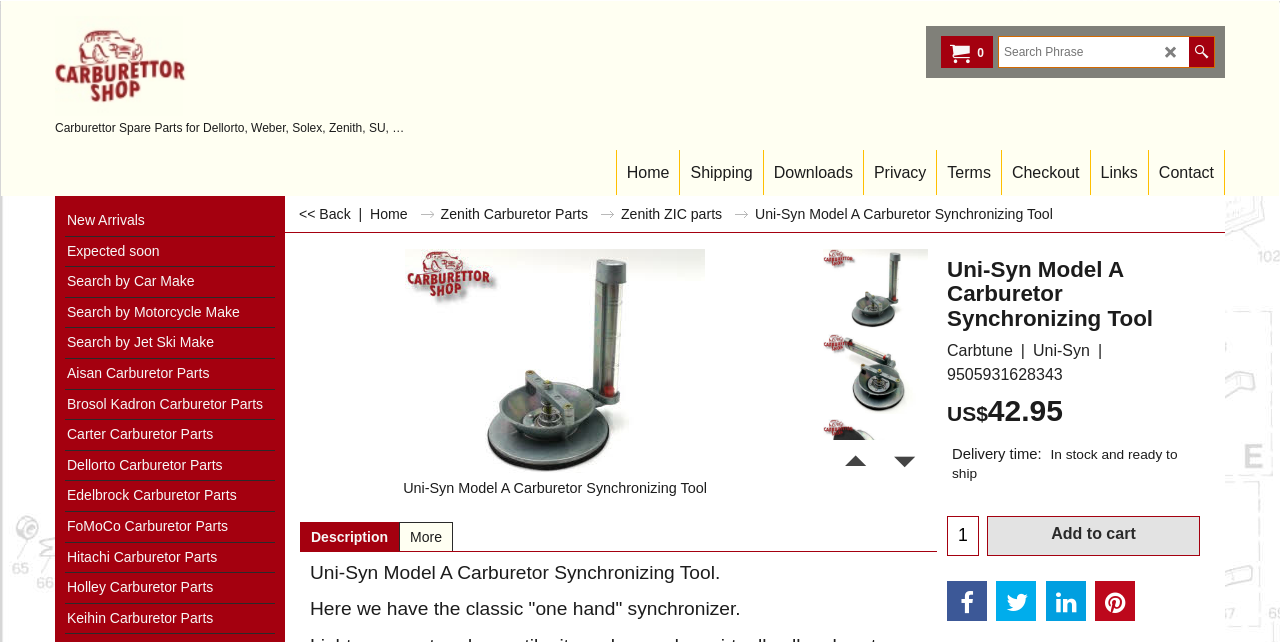Predict the bounding box coordinates for the UI element described as: "Food and Drink". The coordinates should be four float numbers between 0 and 1, presented as [left, top, right, bottom].

None